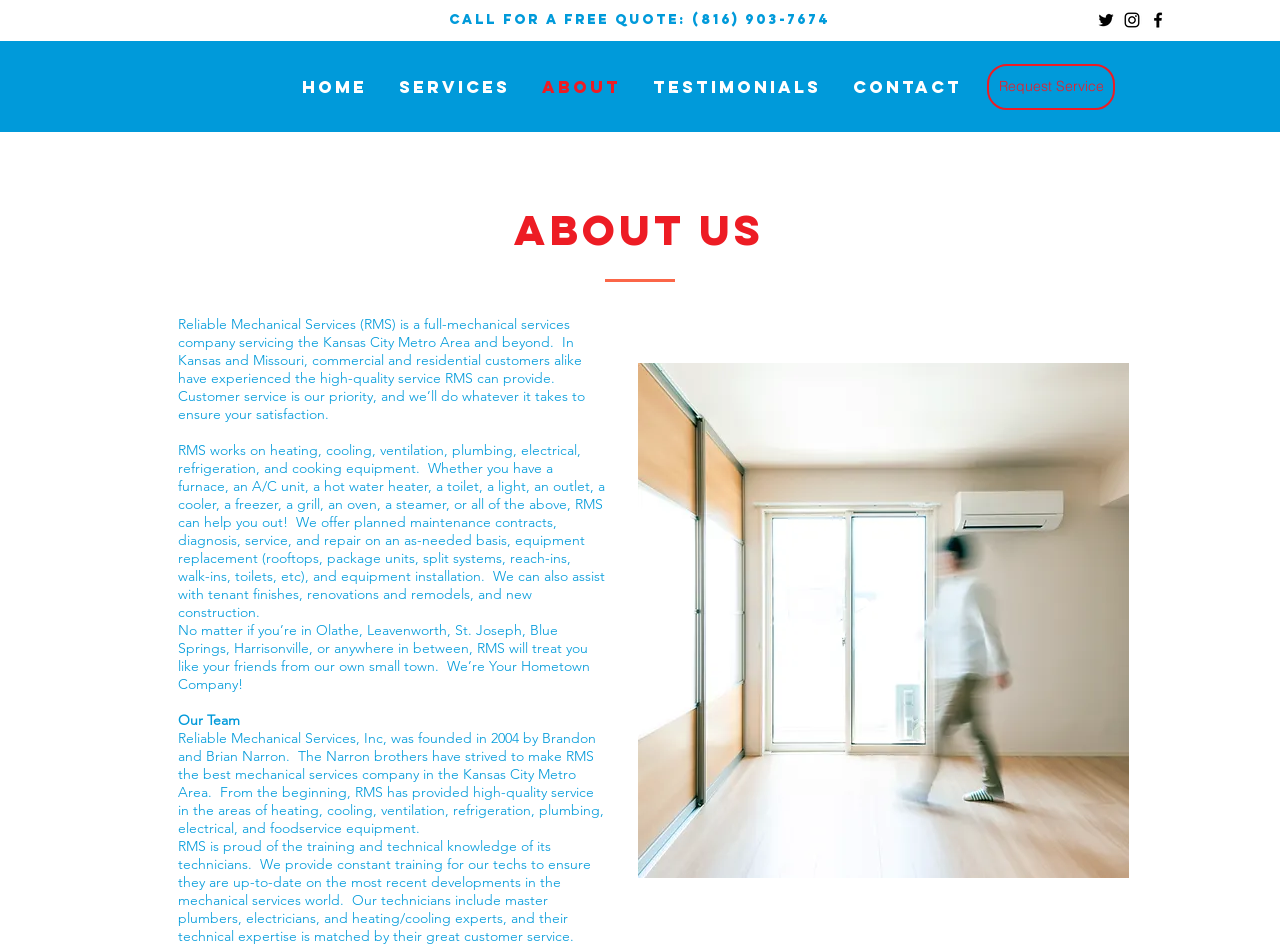Refer to the image and provide an in-depth answer to the question: 
Who founded Reliable Mechanical Services?

I found the founders' names 'Brandon and Brian Narron' in the StaticText element with the description 'Reliable Mechanical Services, Inc, was founded in 2004 by Brandon and Brian Narron.'